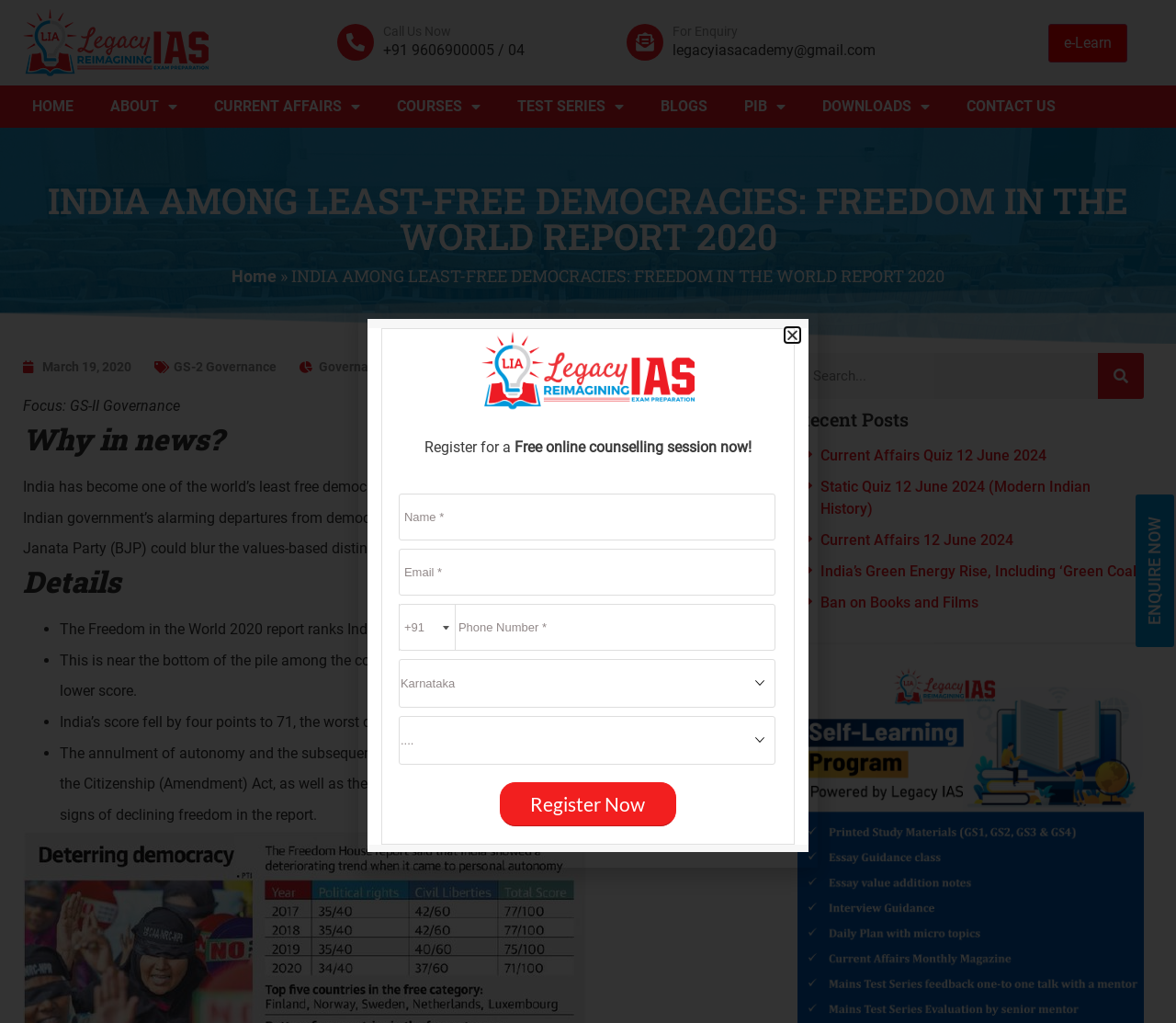Based on the image, provide a detailed and complete answer to the question: 
What is the score of India in the Freedom in the World 2020 report?

I found the score by reading the text, which states that 'India’s score fell by four points to 71, the worst decline among the world’s 25 largest democracies this year'.